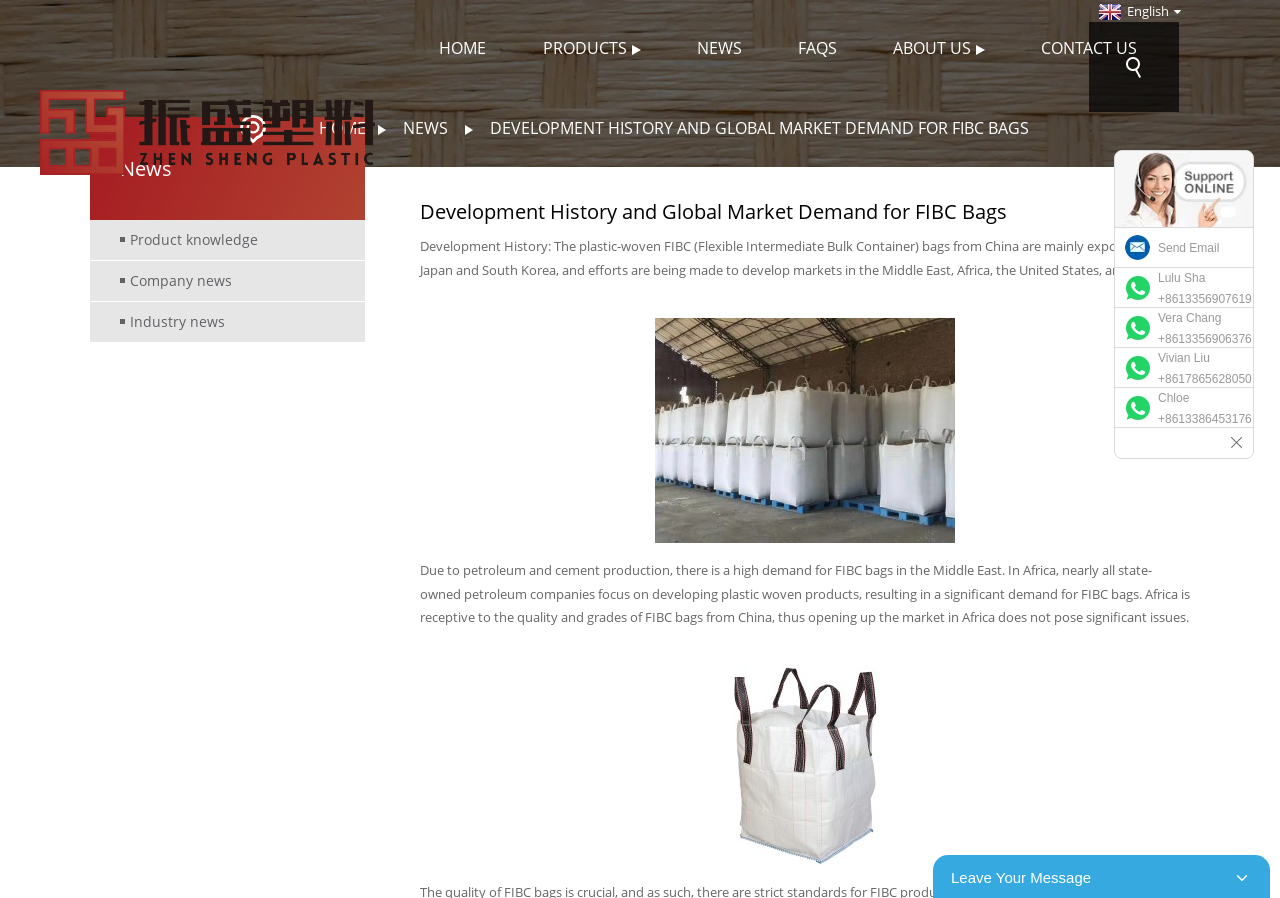Extract the text of the main heading from the webpage.

Development History and Global Market Demand for FIBC Bags